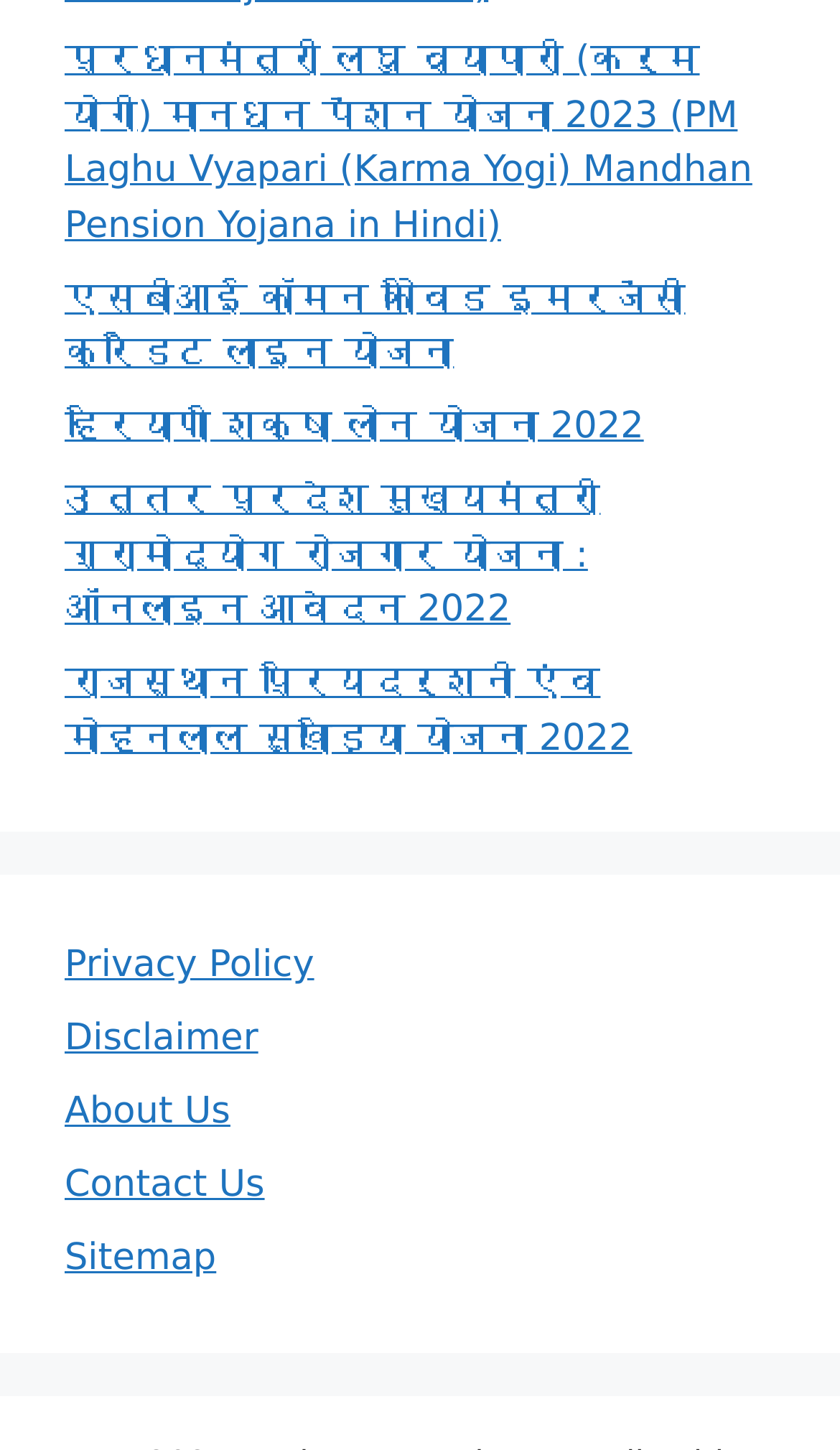Please identify the bounding box coordinates of the element that needs to be clicked to execute the following command: "Learn about SBI Common Covid Emergency Credit Line Scheme". Provide the bounding box using four float numbers between 0 and 1, formatted as [left, top, right, bottom].

[0.077, 0.191, 0.816, 0.259]